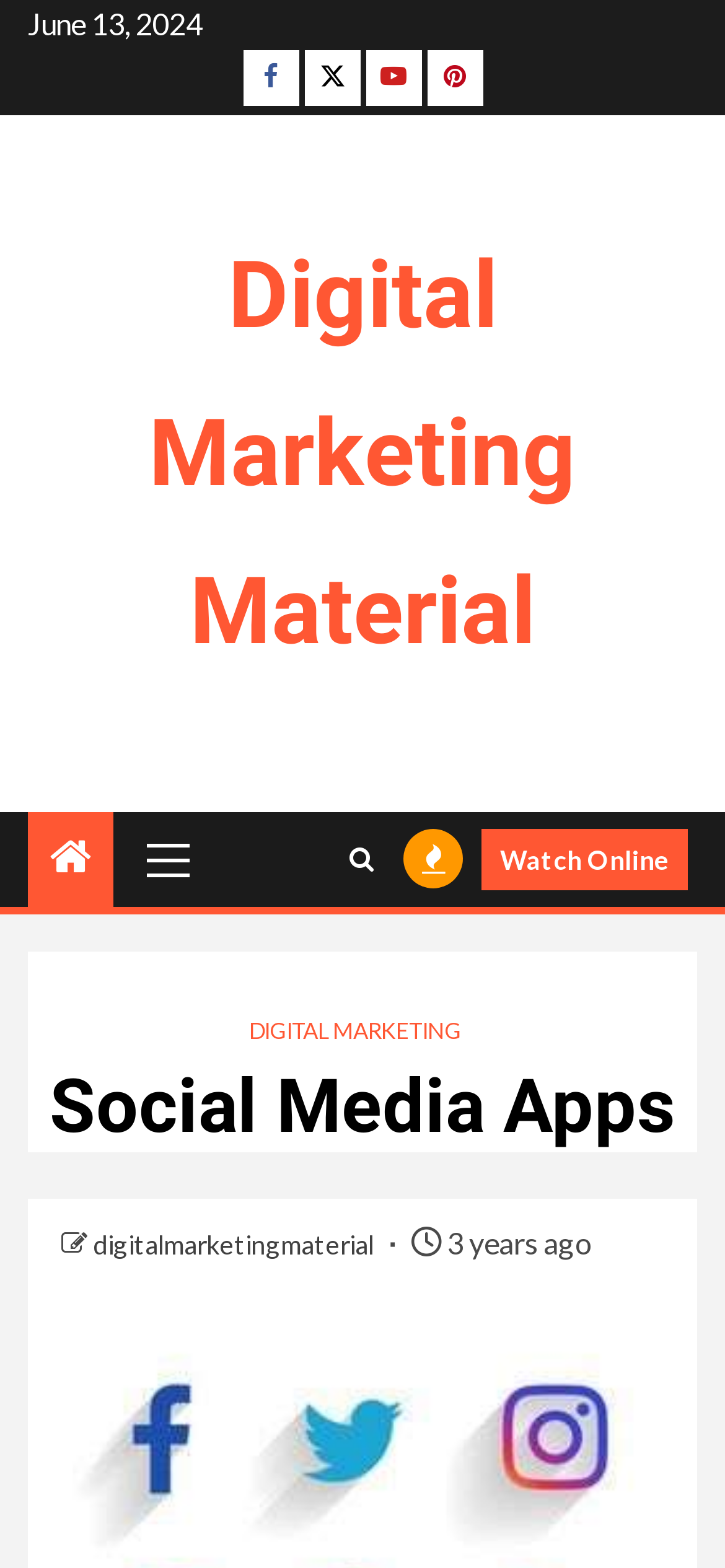Provide your answer to the question using just one word or phrase: How many social media links are present?

4